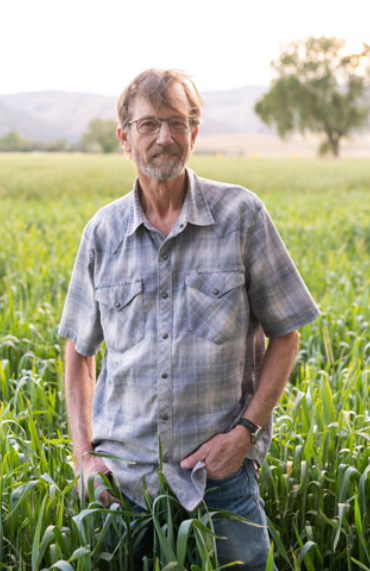Provide a brief response to the question below using a single word or phrase: 
What type of pants is the man wearing?

blue jeans